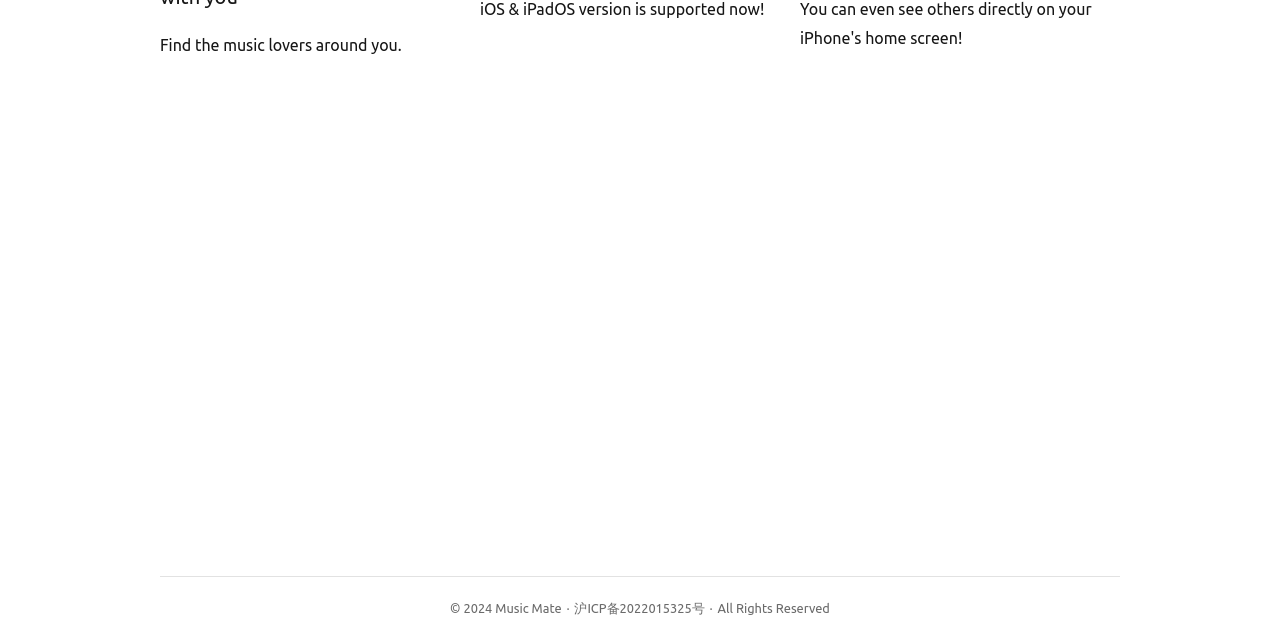Given the description "沪ICP备2022015325号", provide the bounding box coordinates of the corresponding UI element.

[0.449, 0.939, 0.551, 0.961]